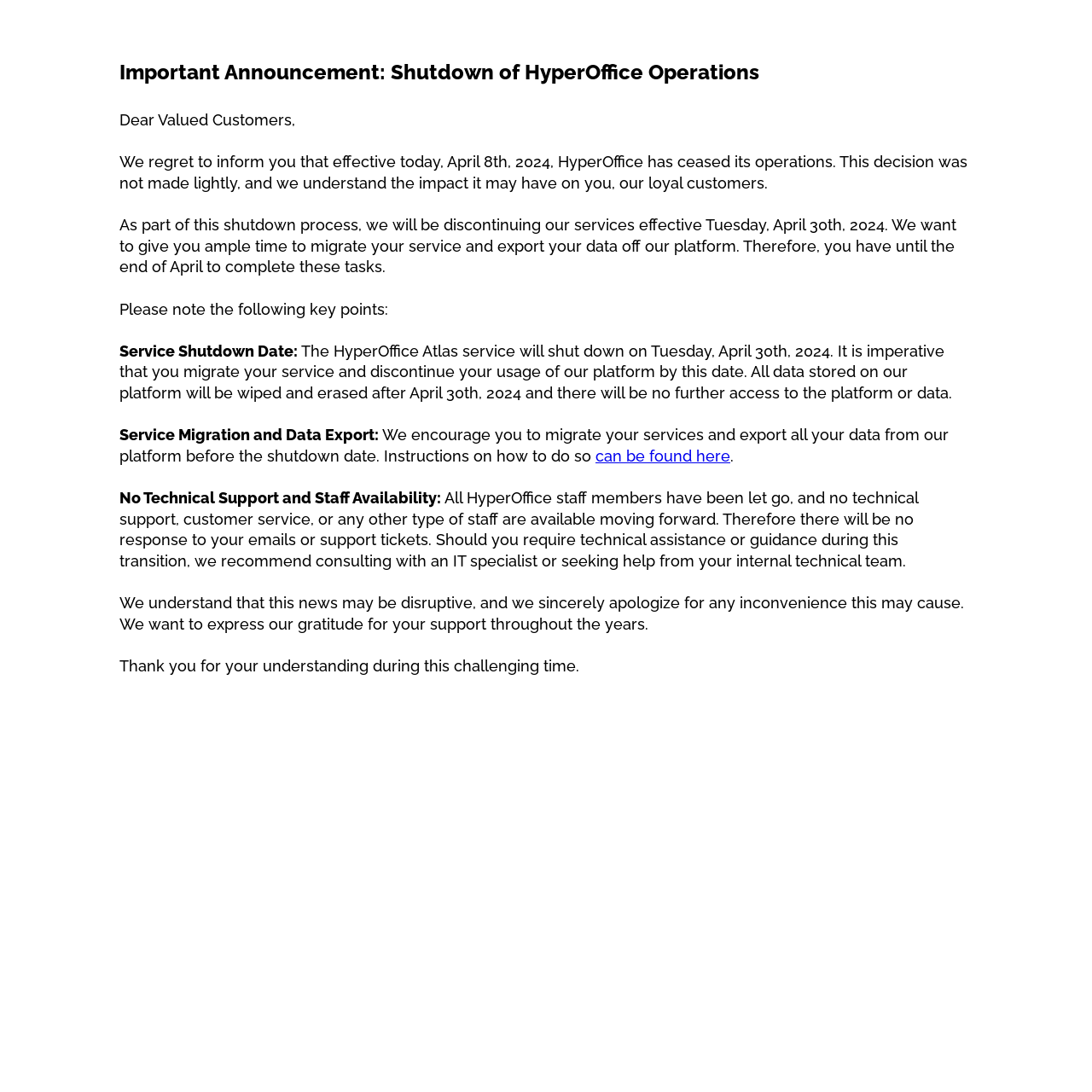What should customers do before the shutdown date? From the image, respond with a single word or brief phrase.

Migrate service and export data